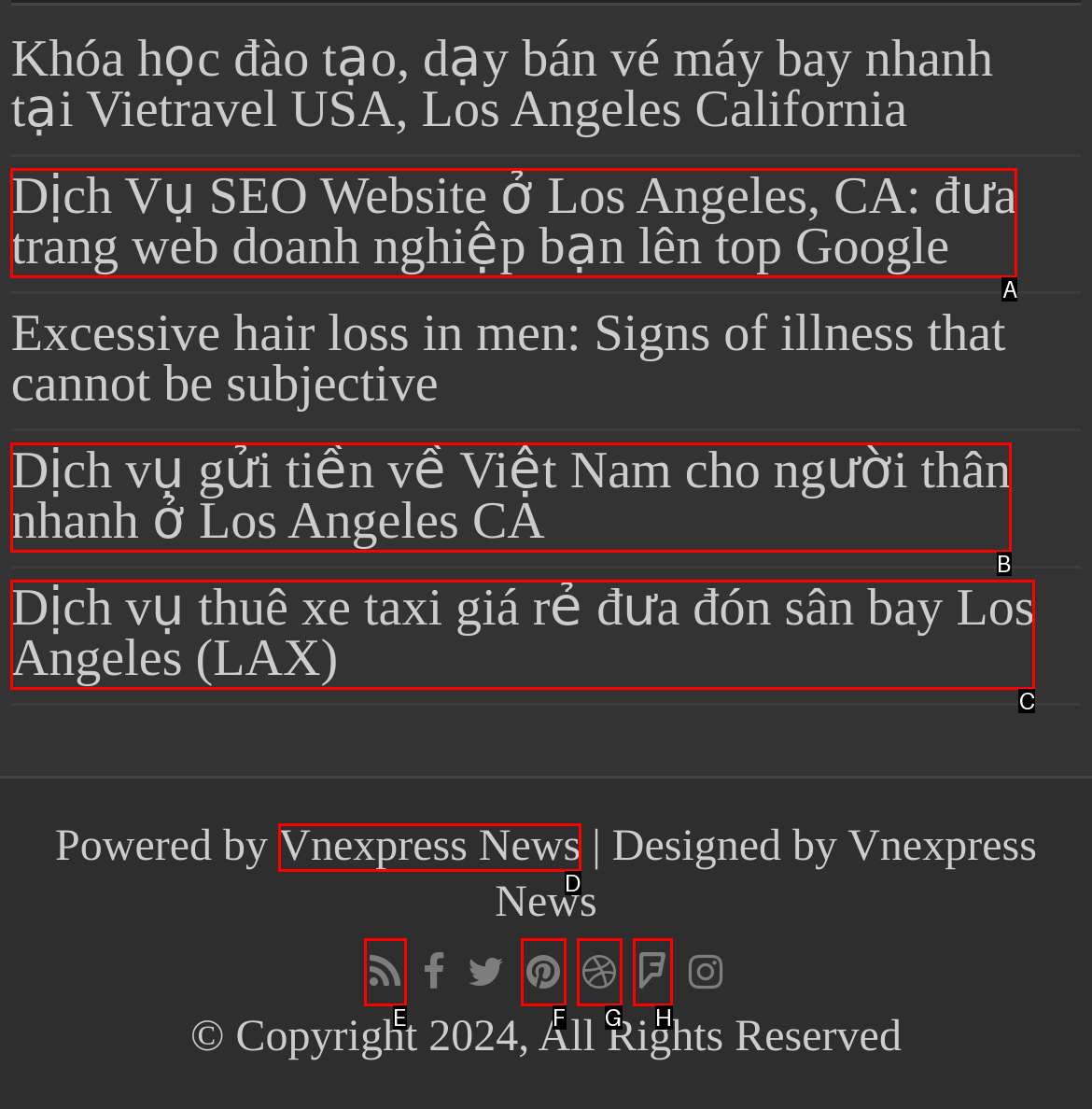Identify the bounding box that corresponds to: title="Rss"
Respond with the letter of the correct option from the provided choices.

E